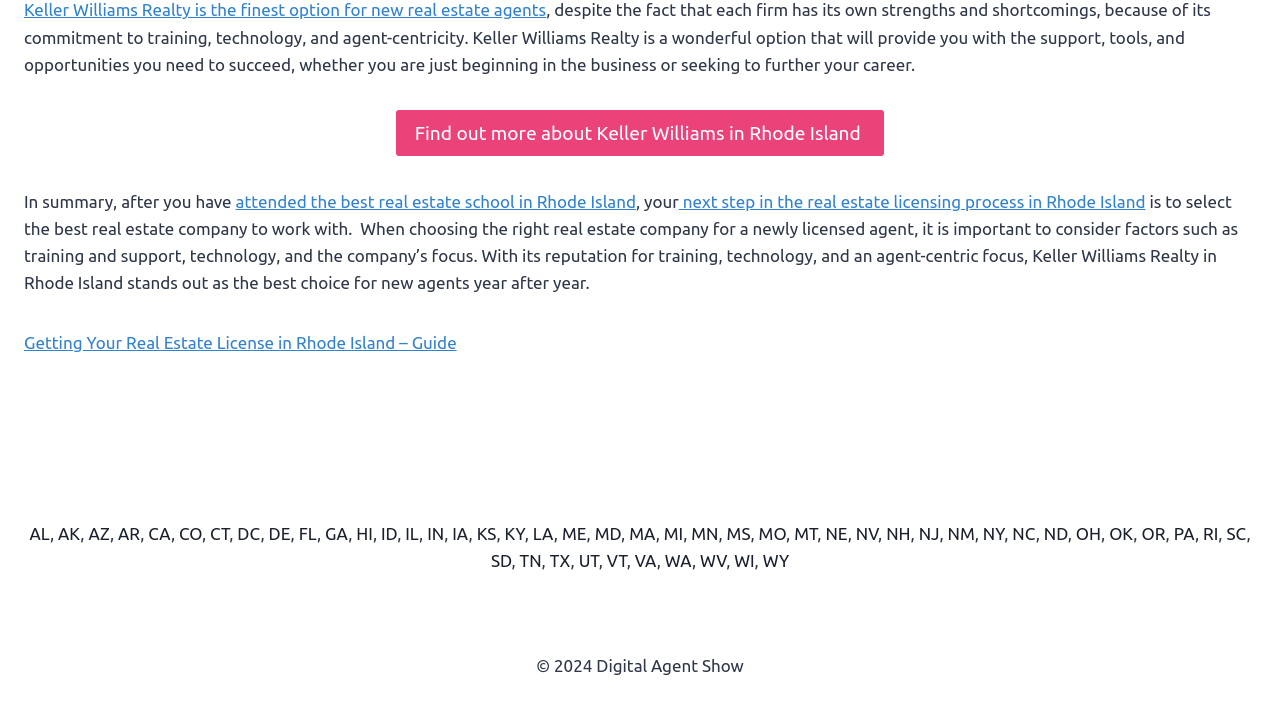What is the best real estate company for new agents?
Respond with a short answer, either a single word or a phrase, based on the image.

Keller Williams Realty